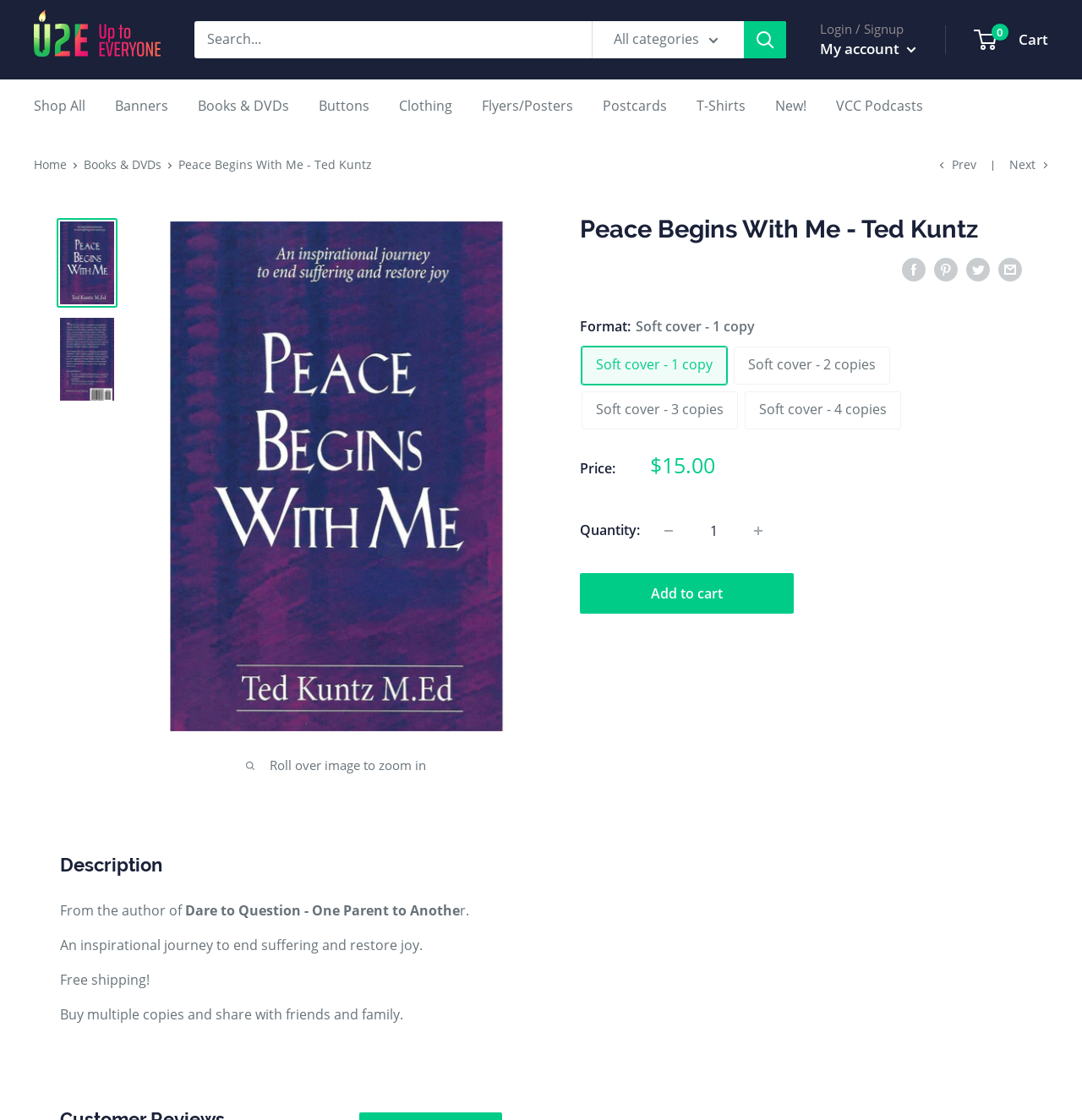Could you determine the bounding box coordinates of the clickable element to complete the instruction: "Buy the book 'Peace Begins With Me - Ted Kuntz'"? Provide the coordinates as four float numbers between 0 and 1, i.e., [left, top, right, bottom].

[0.536, 0.512, 0.733, 0.548]